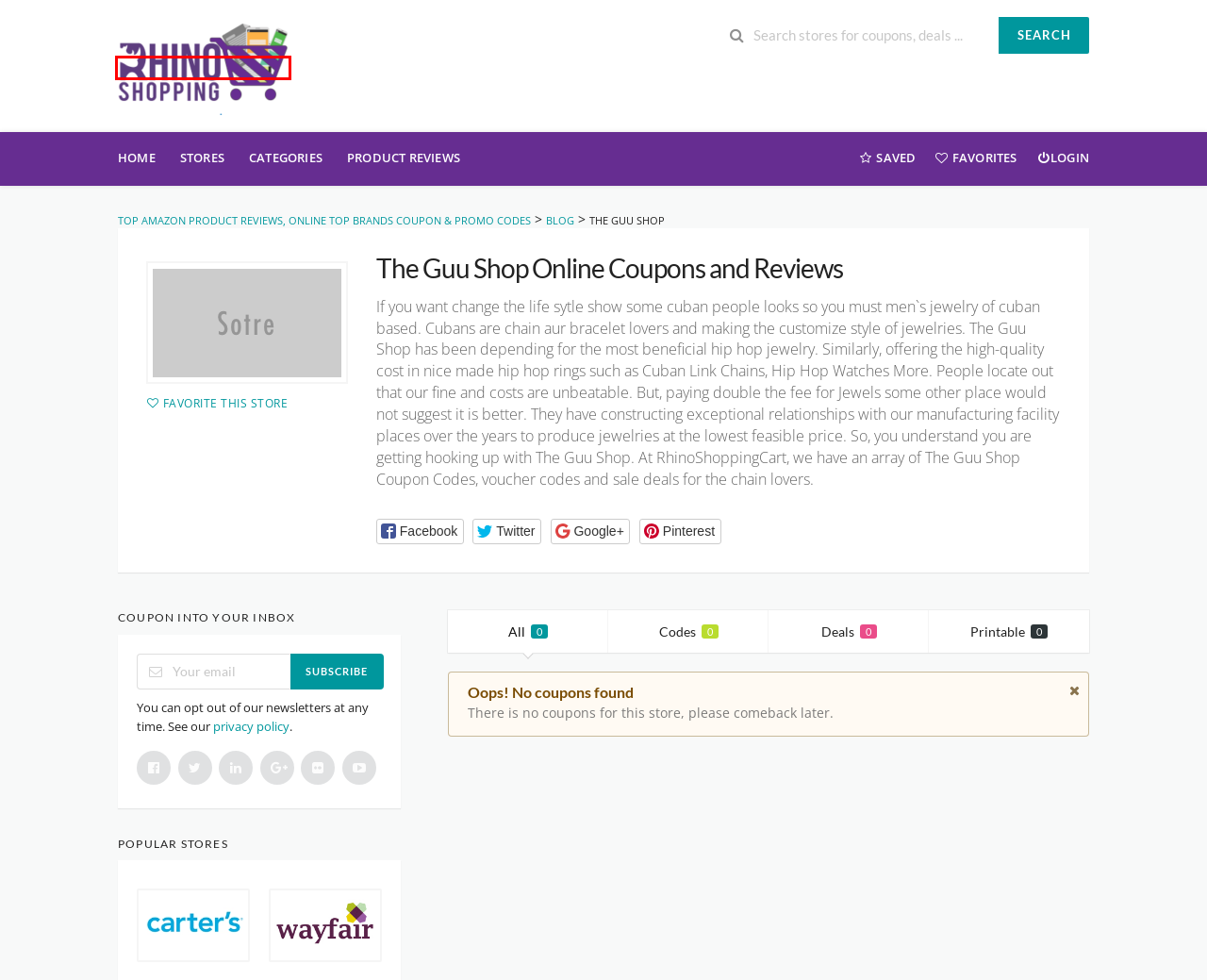Analyze the screenshot of a webpage that features a red rectangle bounding box. Pick the webpage description that best matches the new webpage you would see after clicking on the element within the red bounding box. Here are the candidates:
A. Vape Juices Archives - Top Amazon Product Reviews, Online Top Brands Coupon & Promo Codes
B. Valentine Day Archives - Top Amazon Product Reviews, Online Top Brands Coupon & Promo Codes
C. RhinoShoppingCart - Top Amazon Product Reviews, Online Top Brands Coupon & Promo Codes
D. Watches Archives - Top Amazon Product Reviews, Online Top Brands Coupon & Promo Codes
E. Save Up to70 to 90% Off Discount Codes available Coupon categories
F. Blog - Top Amazon Product Reviews, Online Top Brands Coupon & Promo Codes
G. Log In ‹ Top Amazon Product Reviews, Online Top Brands Coupon & Promo Codes — WordPress
H. 24/7 Updated Coupons of All Top Brands/Stores & Coupons, Promo Codes

C